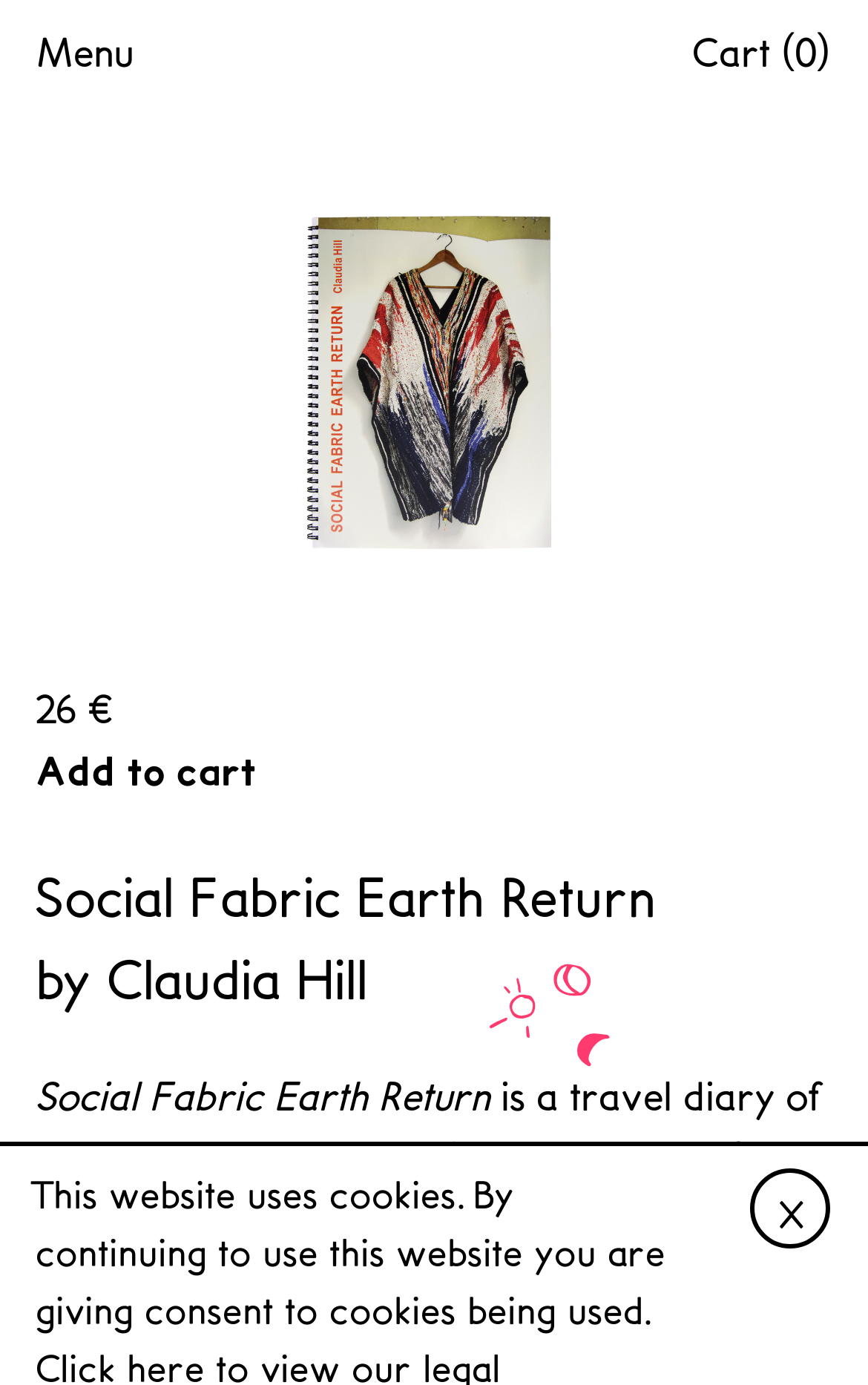What is the price of Social Fabric Earth Return?
Please provide a detailed answer to the question.

I found the price of the book 'Social Fabric Earth Return' by looking at the product information section, where it is displayed as '26 €'. This is located below the product image.